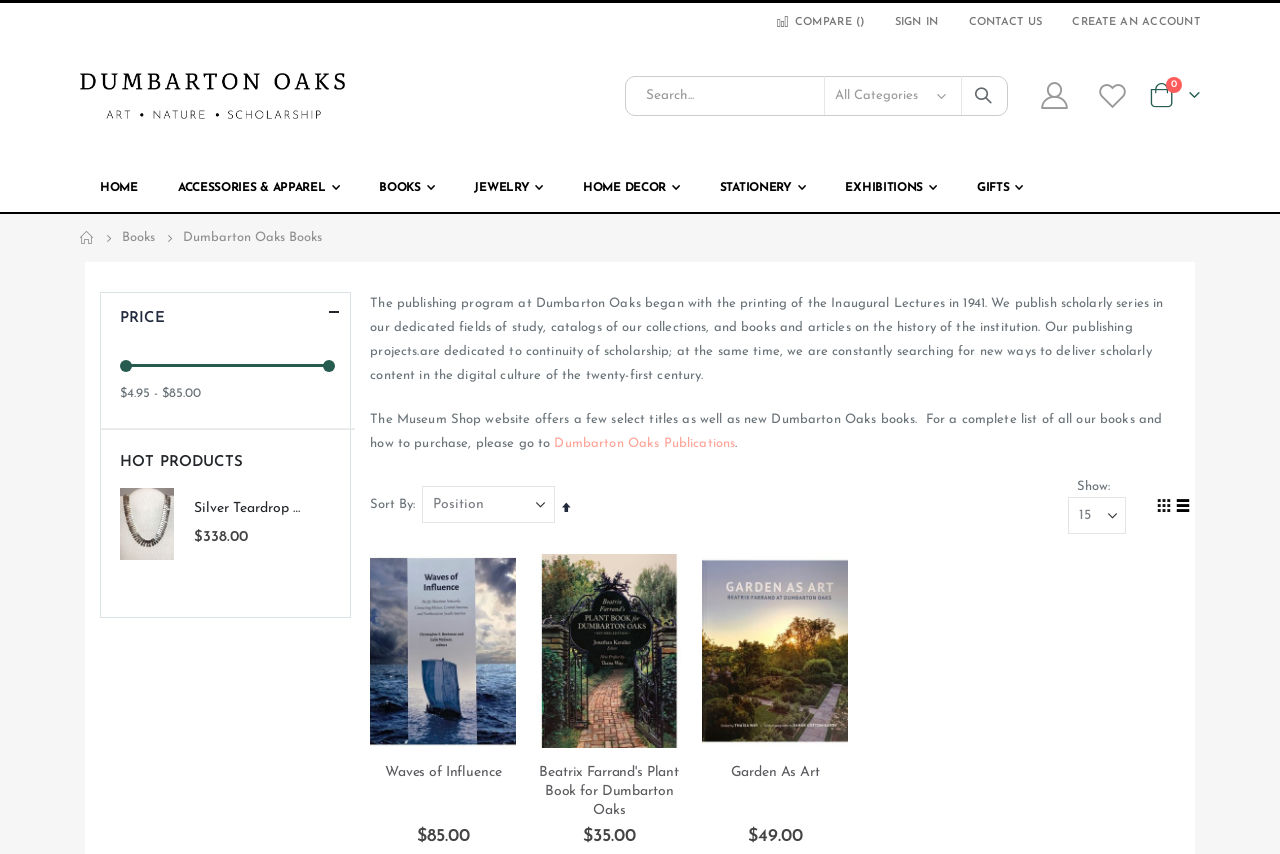Please give a succinct answer using a single word or phrase:
How many book titles are displayed on this page?

3